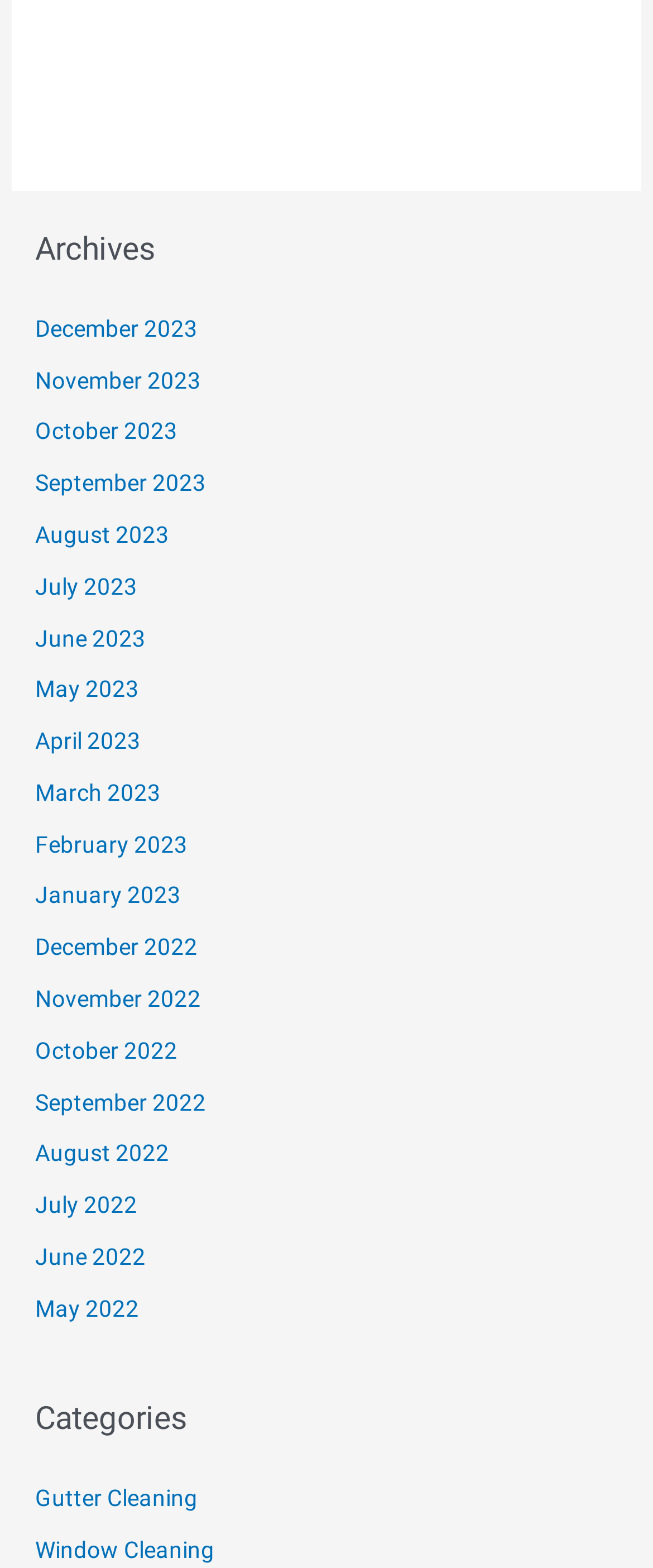Find the bounding box coordinates for the element that must be clicked to complete the instruction: "explore Window Cleaning category". The coordinates should be four float numbers between 0 and 1, indicated as [left, top, right, bottom].

[0.054, 0.98, 0.328, 0.997]